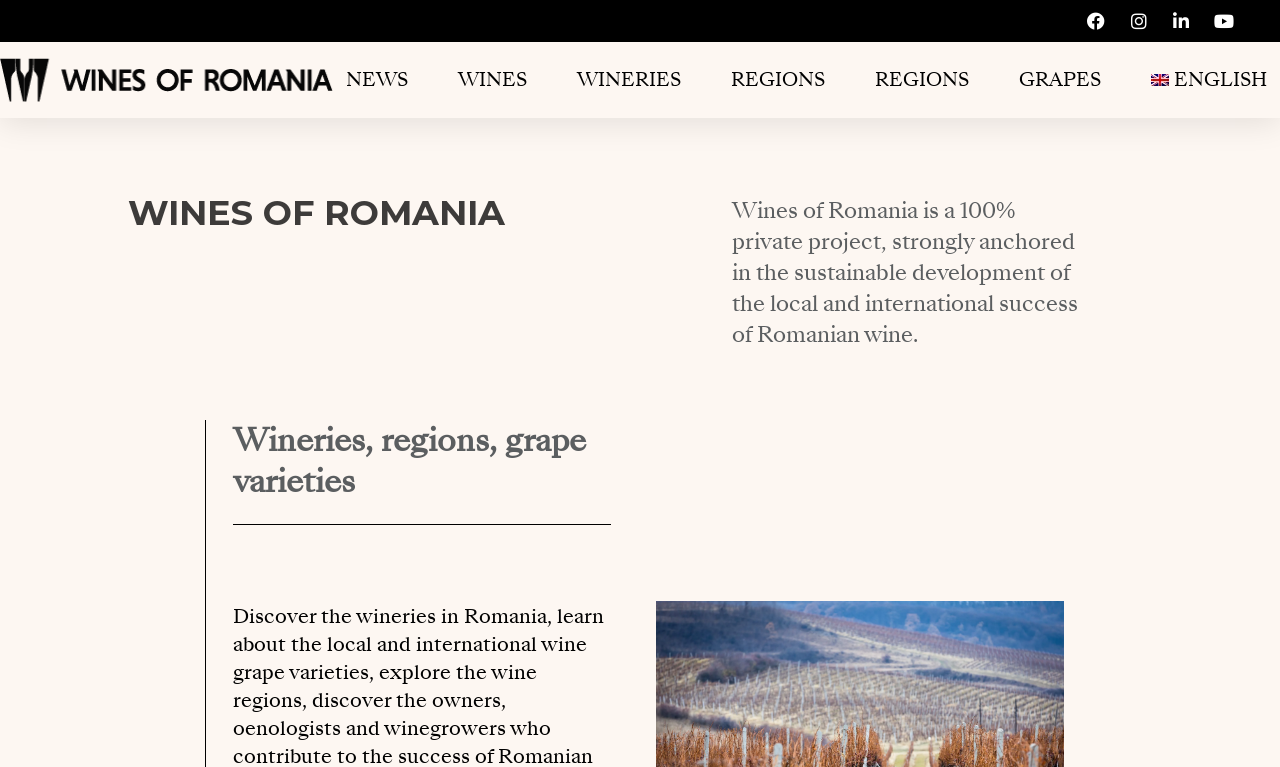What is the name of the winery mentioned on the website?
Based on the screenshot, answer the question with a single word or phrase.

JIDVEI